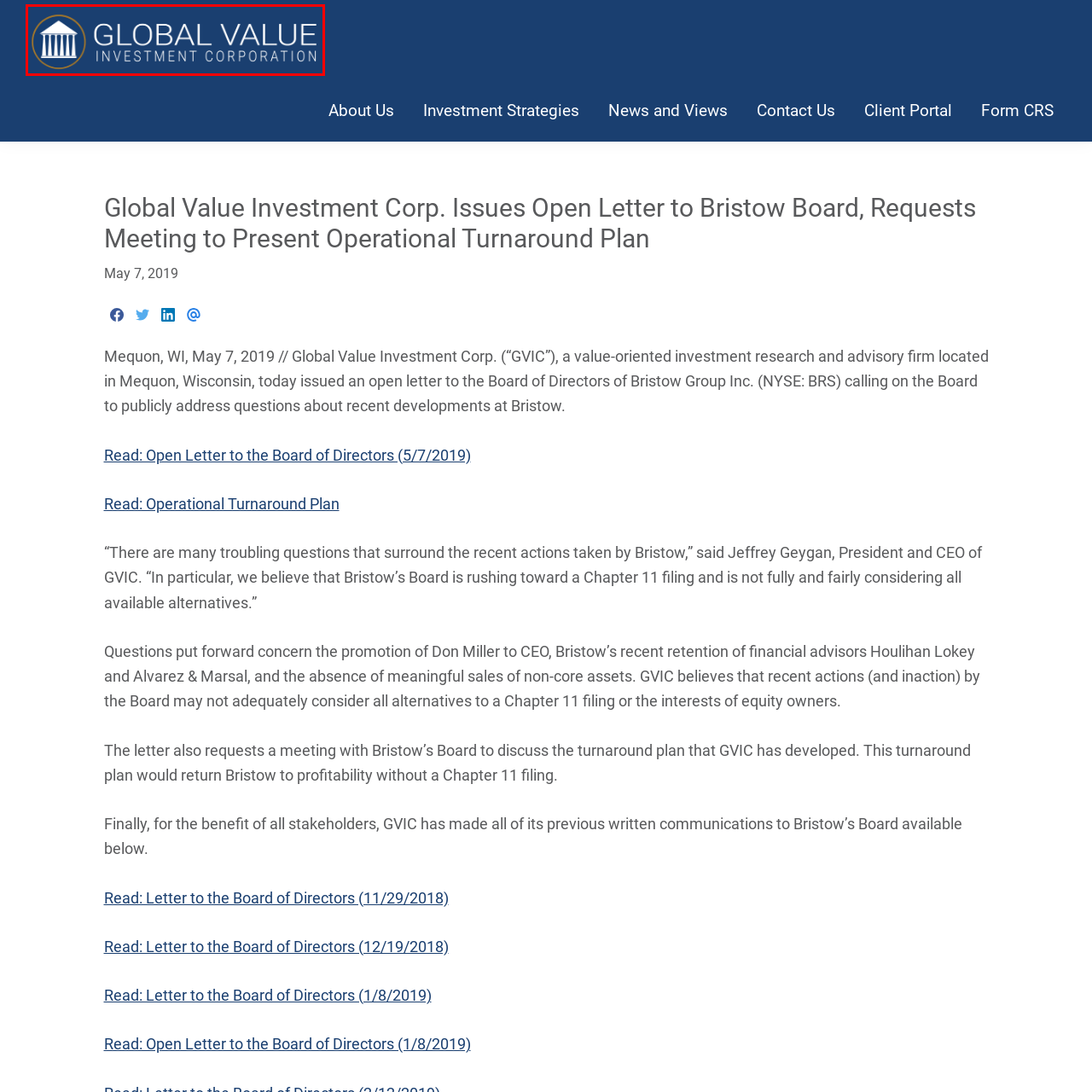Direct your attention to the segment of the image enclosed by the red boundary and answer the ensuing question in detail: What does the pillar symbolize?

The classic architectural pillar in the logo symbolizes strength and stability, reflecting the company's commitment to delivering effective investment research and advisory services to its clients.